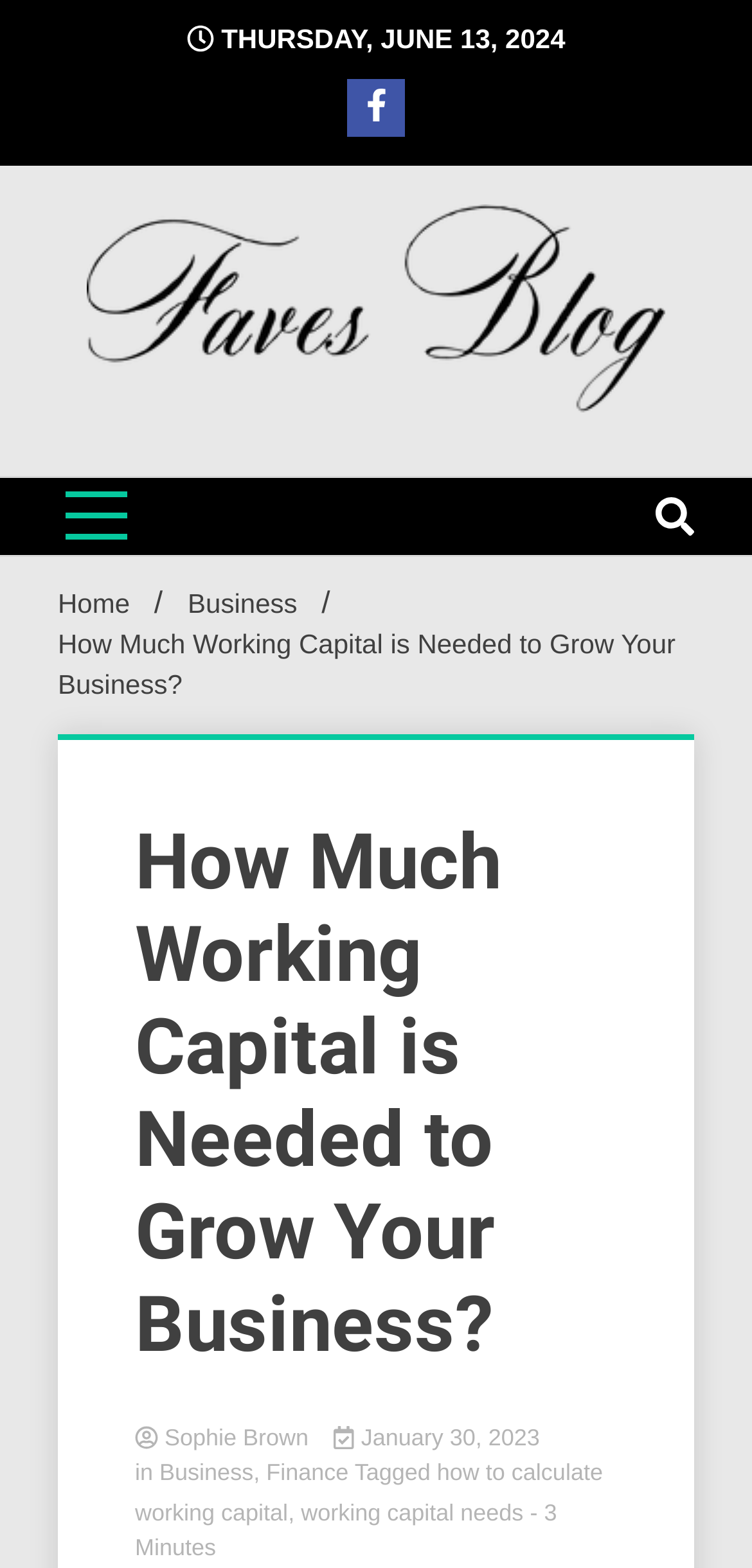What are the tags of the article?
Using the image provided, answer with just one word or phrase.

how to calculate working capital, working capital needs